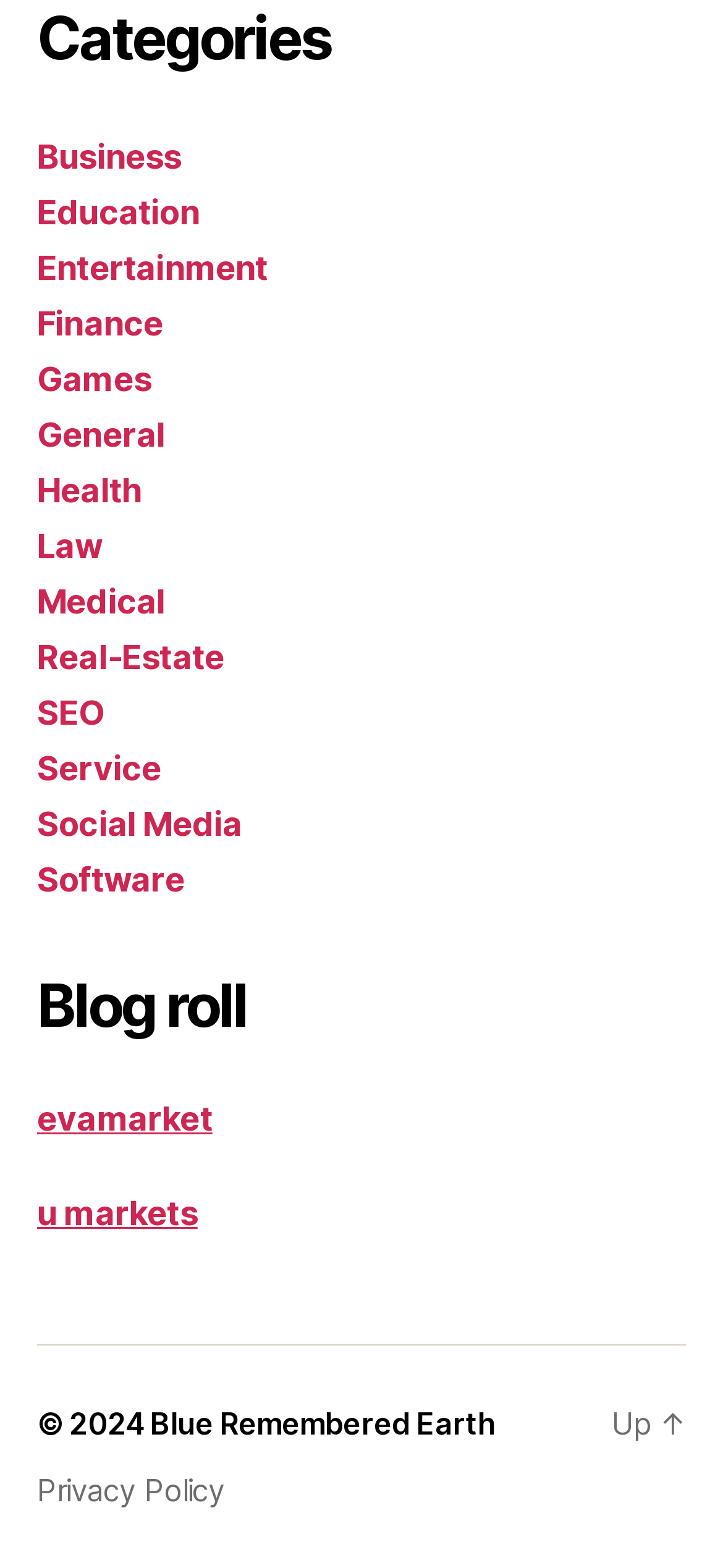Please pinpoint the bounding box coordinates for the region I should click to adhere to this instruction: "Explore Social Media link".

[0.051, 0.514, 0.335, 0.538]